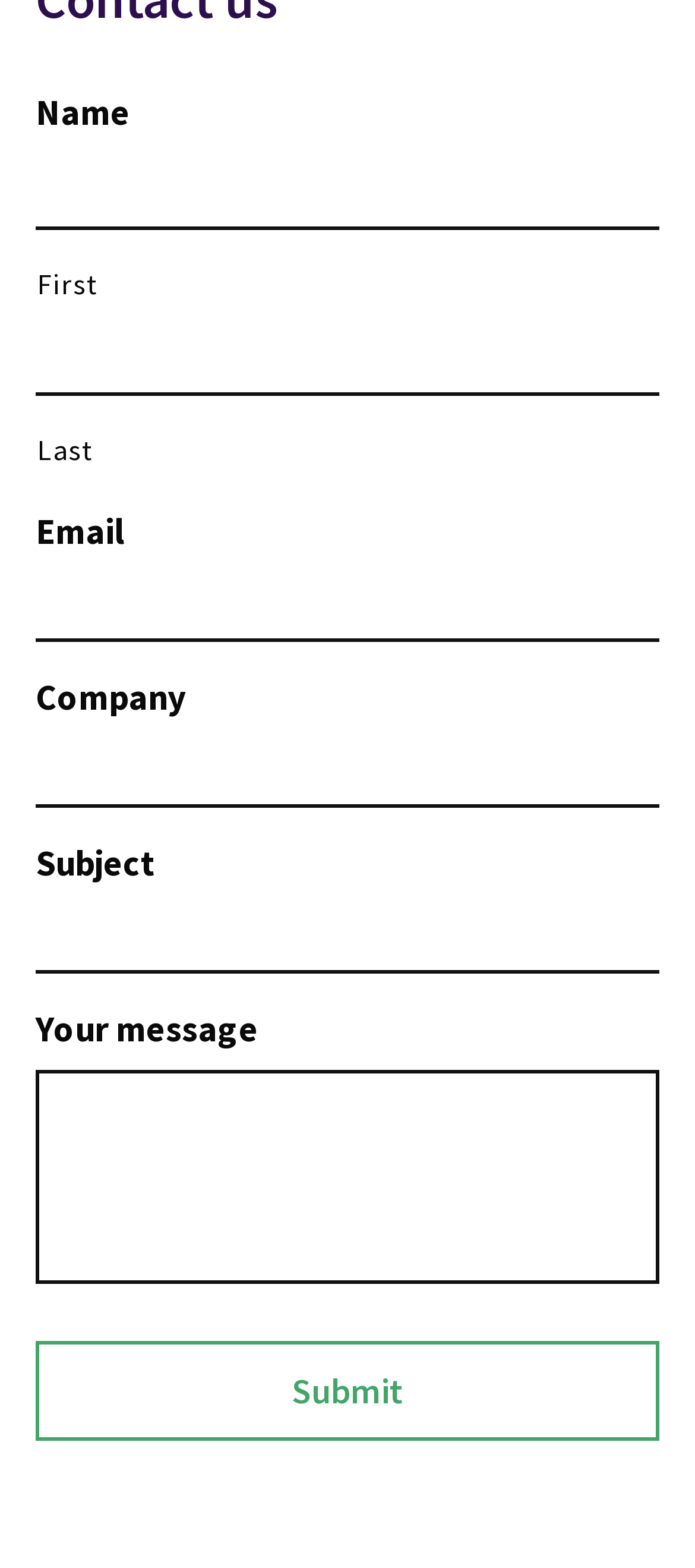Given the webpage screenshot, identify the bounding box of the UI element that matches this description: "value="Submit"".

[0.051, 0.856, 0.949, 0.919]